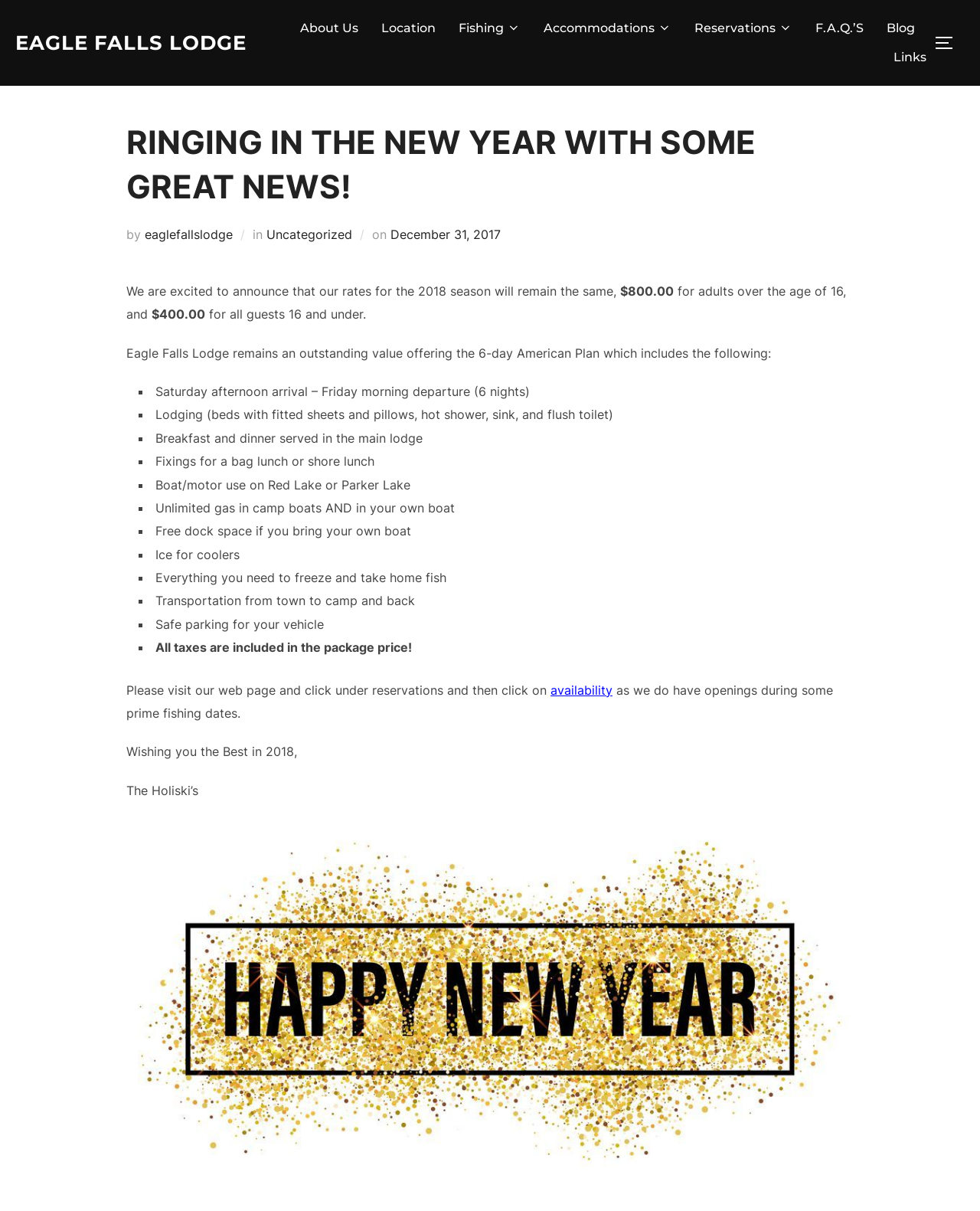How much does it cost for adults over 16?
Refer to the screenshot and respond with a concise word or phrase.

$800.00